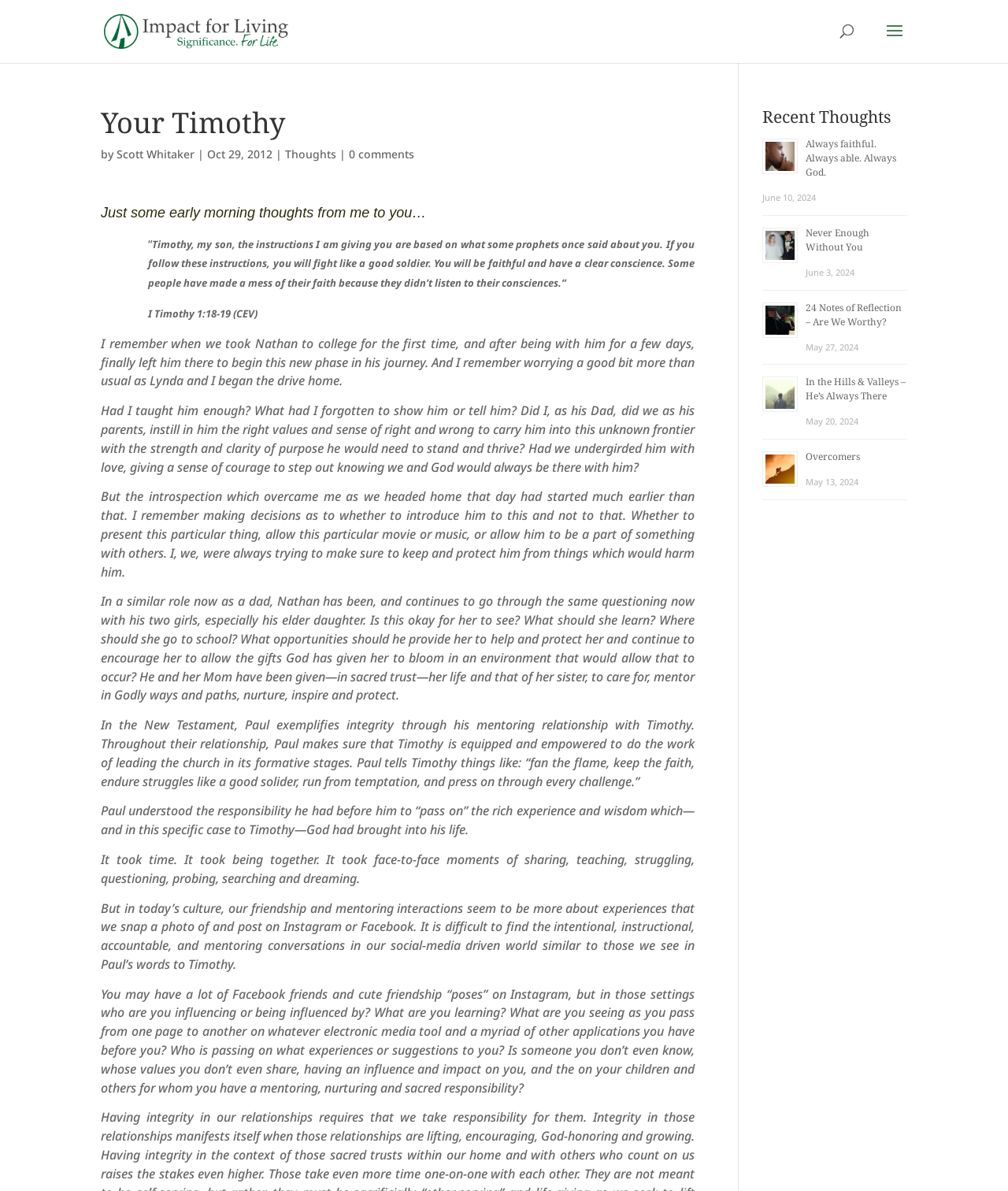Identify the bounding box coordinates for the element you need to click to achieve the following task: "Read the post 'Thoughts'". Provide the bounding box coordinates as four float numbers between 0 and 1, in the form [left, top, right, bottom].

[0.283, 0.123, 0.334, 0.136]